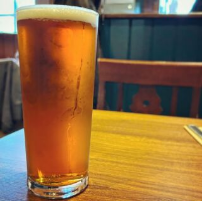Please examine the image and provide a detailed answer to the question: What is the name of the brewery?

The caption associates the image with 'Isle of Skye Brewing Co.', specifically highlighting their Skye IPA, indicating that the name of the brewery is Isle of Skye Brewing Co.